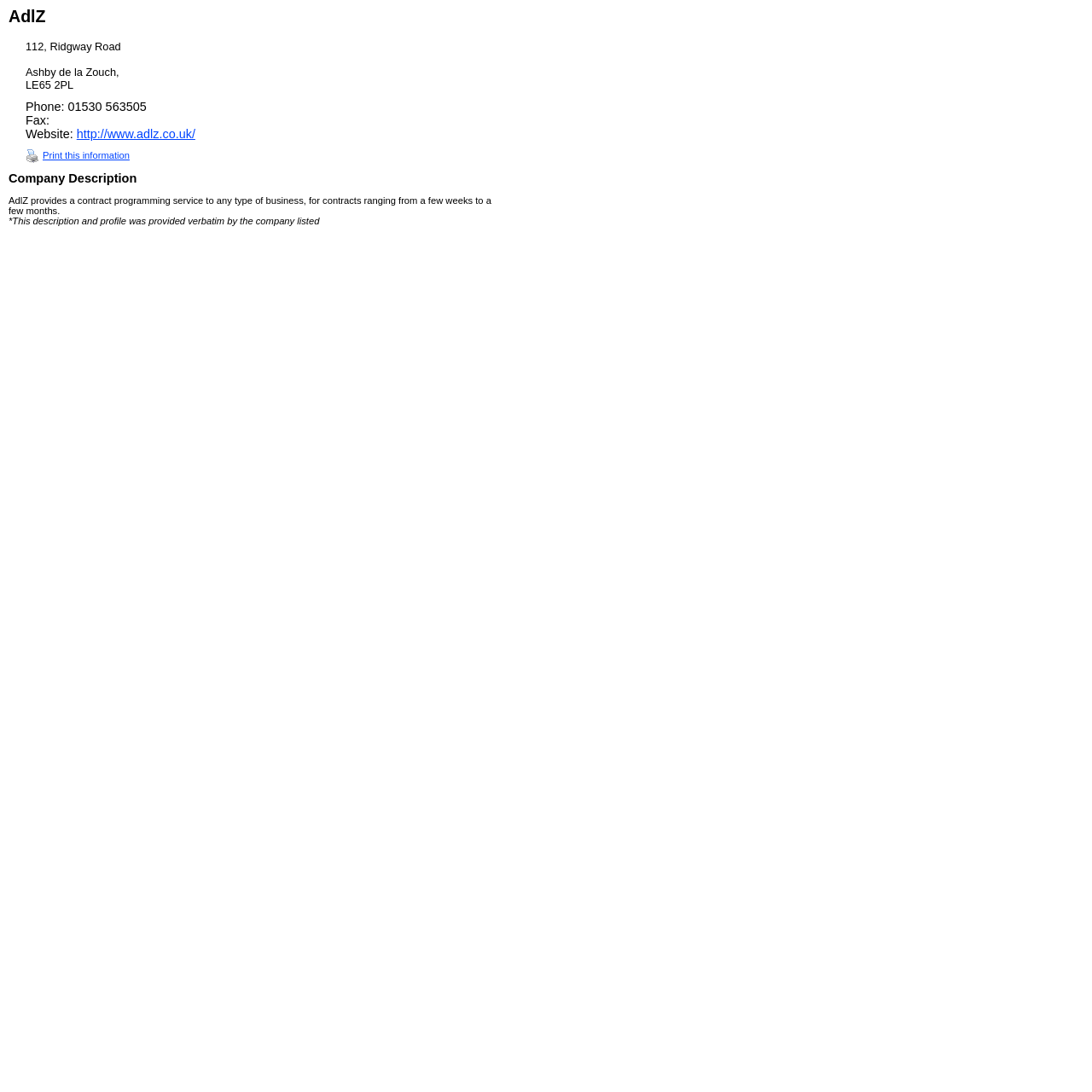Give the bounding box coordinates for the element described by: "http://www.adlz.co.uk/".

[0.07, 0.116, 0.179, 0.129]